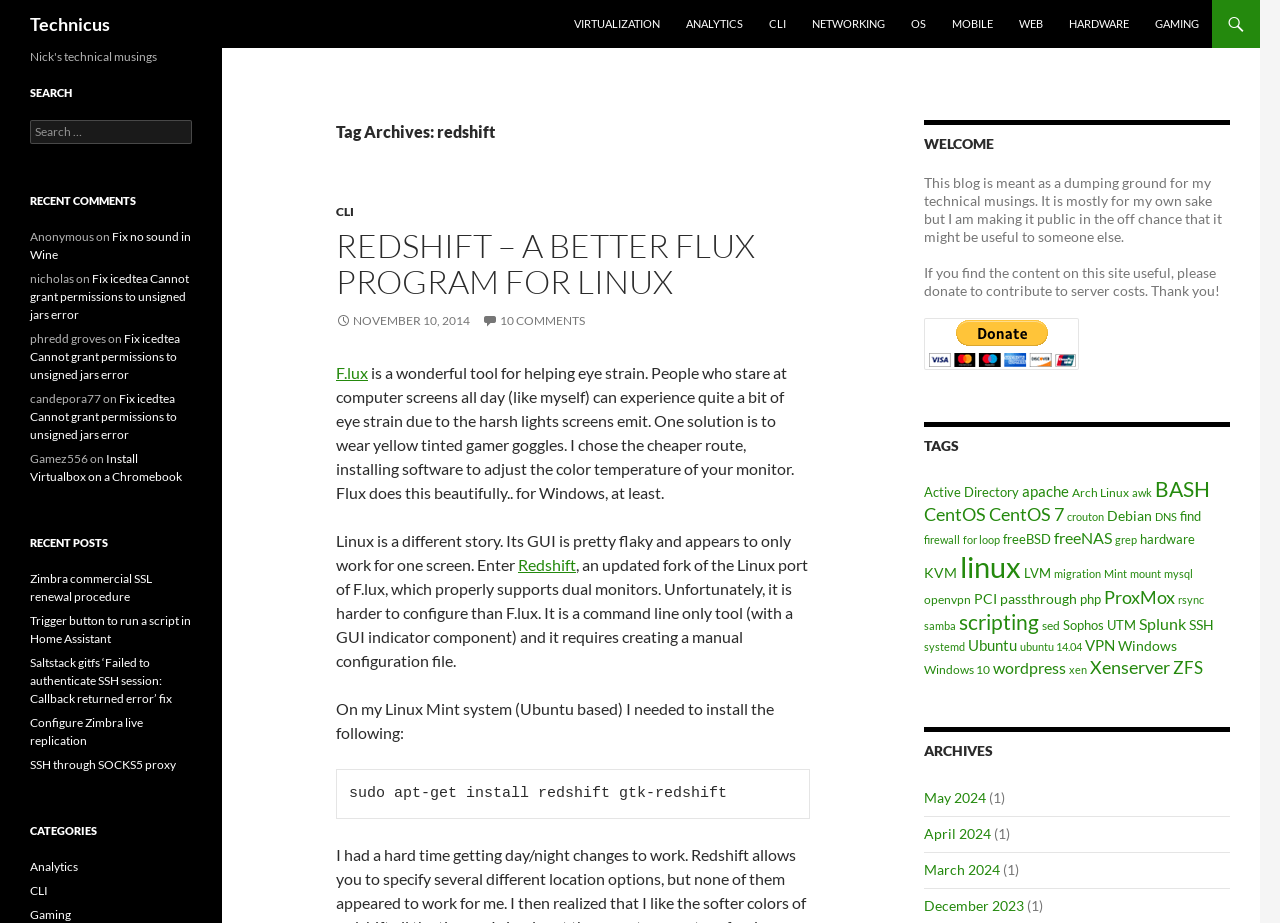Identify the bounding box coordinates of the clickable region to carry out the given instruction: "Donate to contribute to server costs".

[0.722, 0.345, 0.843, 0.401]